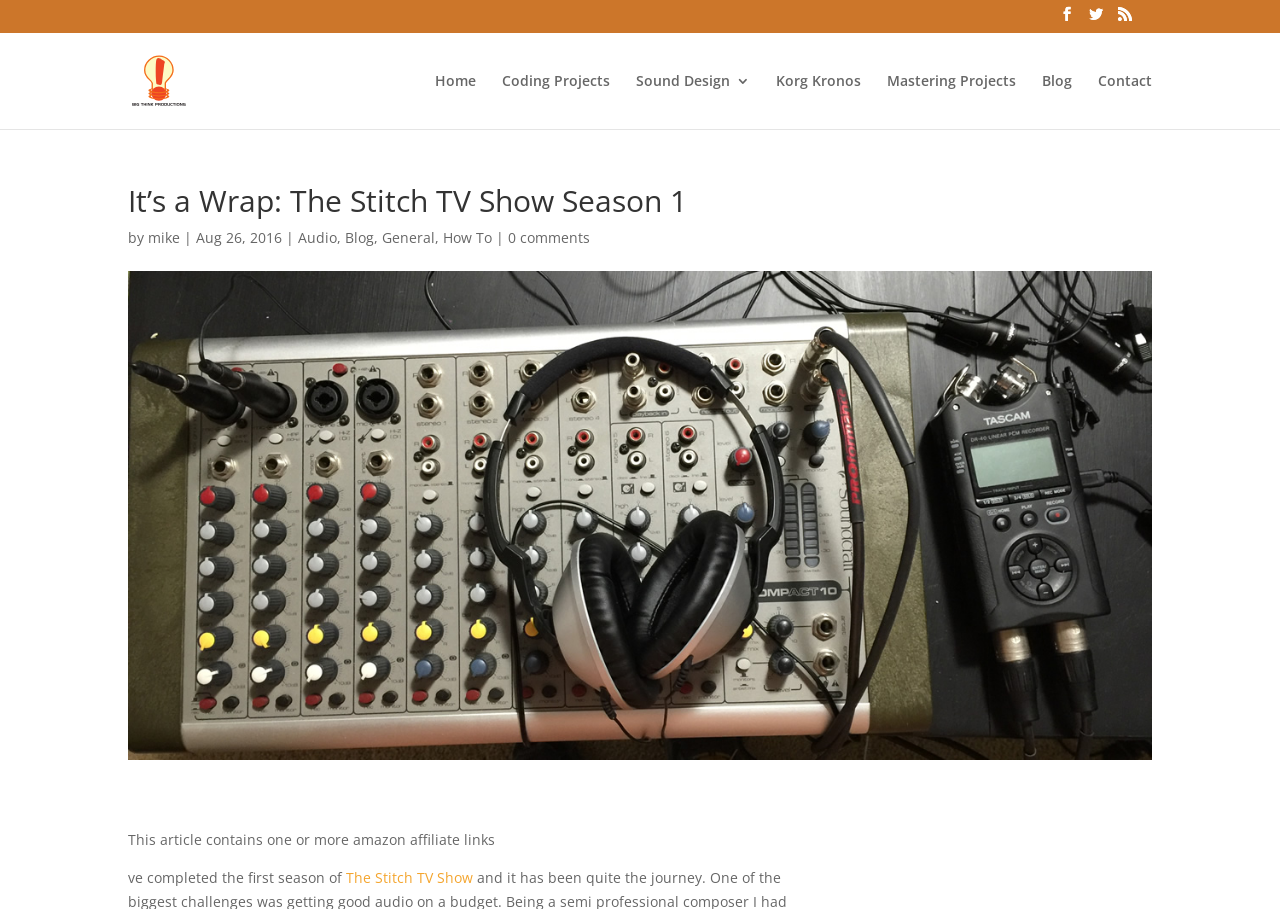Identify the bounding box coordinates of the part that should be clicked to carry out this instruction: "read the article by mike".

[0.116, 0.251, 0.141, 0.272]